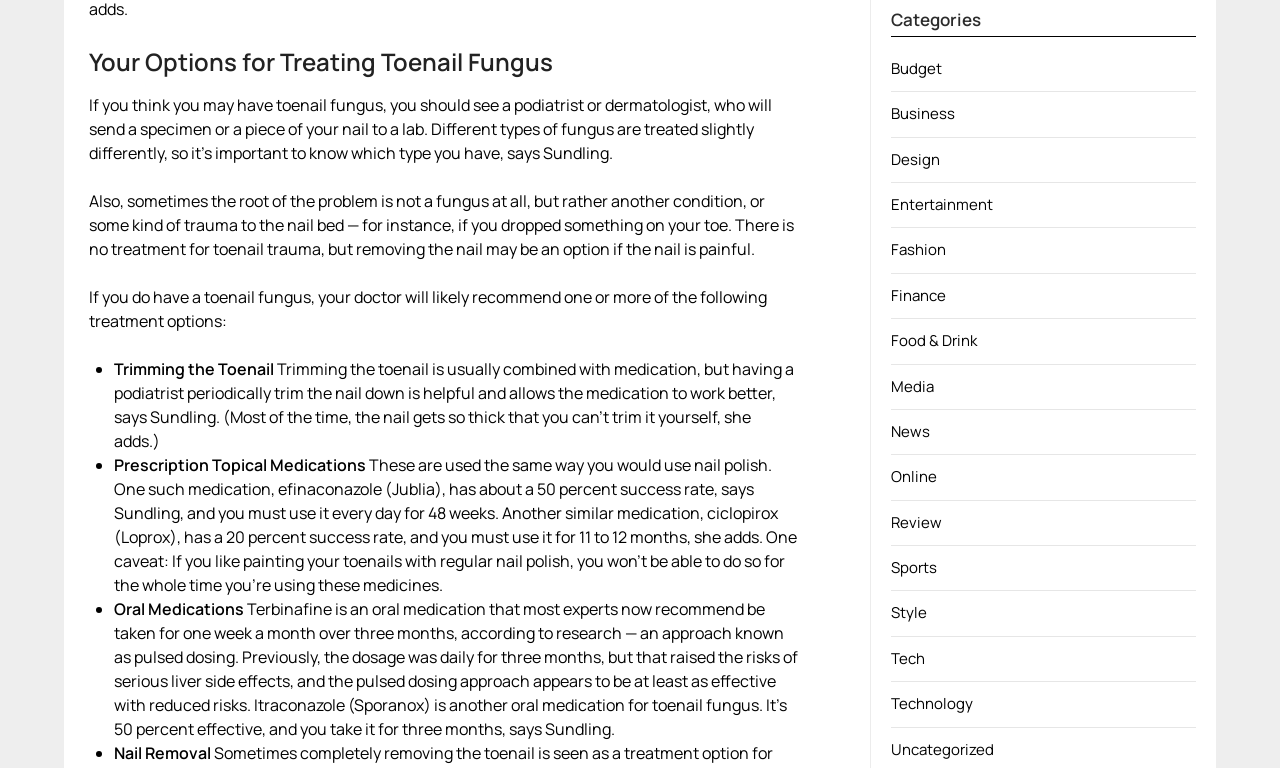Please provide a brief answer to the following inquiry using a single word or phrase:
What is the first treatment option mentioned for toenail fungus?

Trimming the Toenail